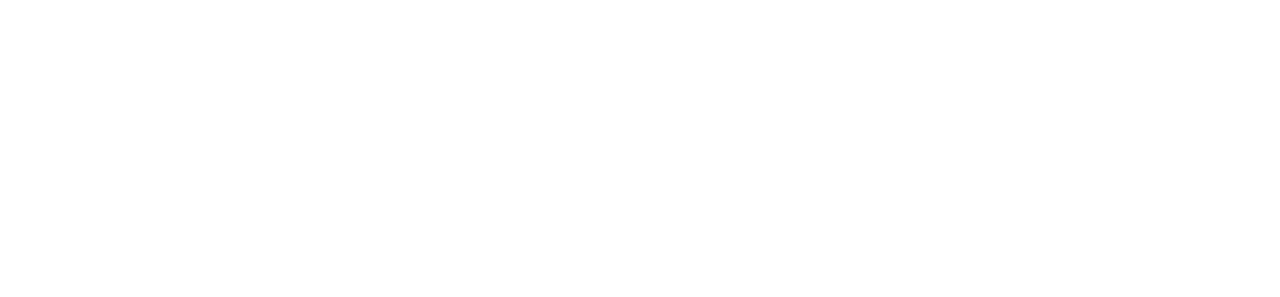What is the tone conveyed by the logo's design?
Answer the question with as much detail as possible.

The clean and bold design of the logo gives an impression of professionalism and expertise in the mining and minerals industry, which is essential for a company involved in international trade.